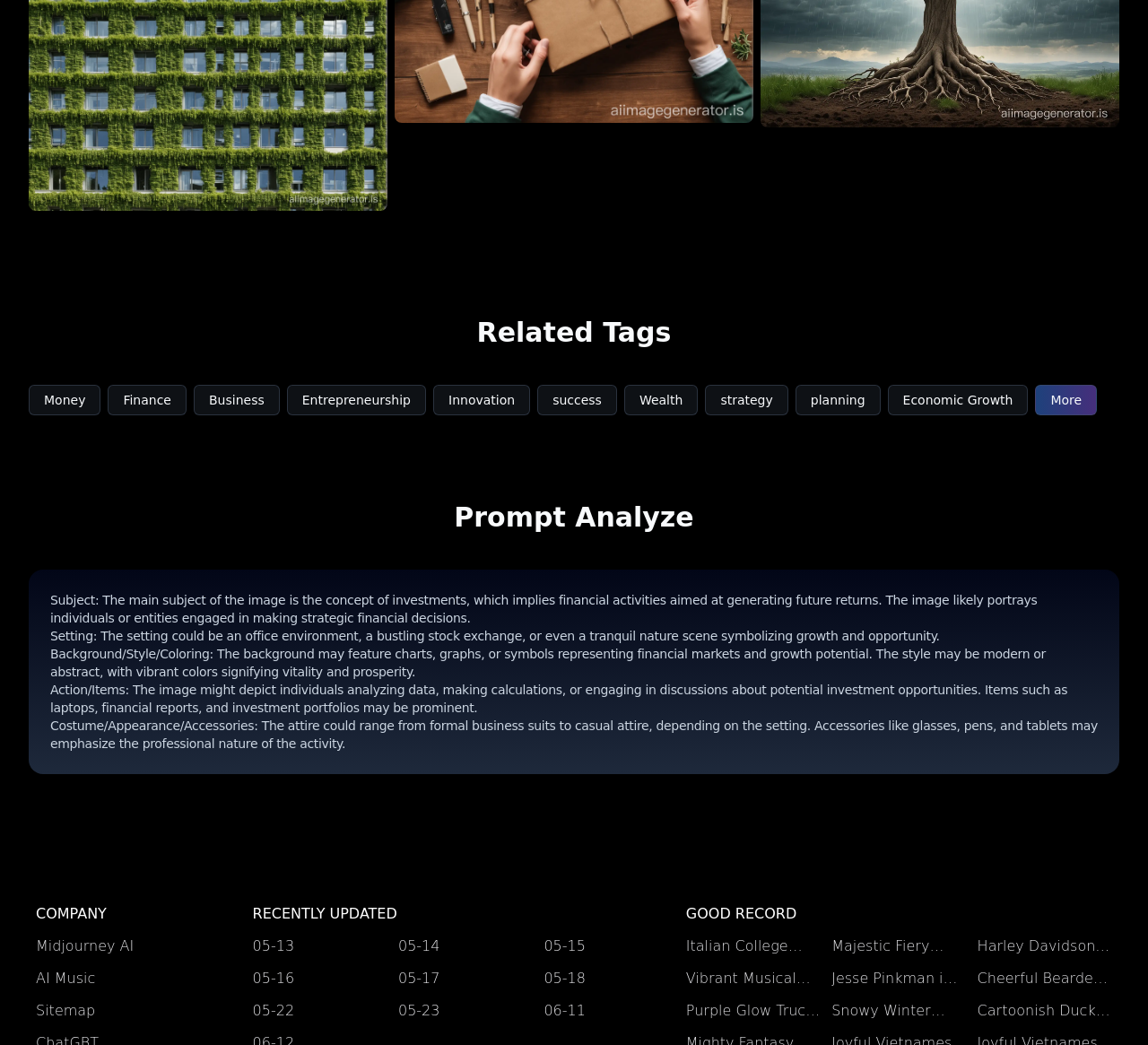Determine the coordinates of the bounding box that should be clicked to complete the instruction: "Click on the '05-13' link". The coordinates should be represented by four float numbers between 0 and 1: [left, top, right, bottom].

[0.22, 0.896, 0.337, 0.916]